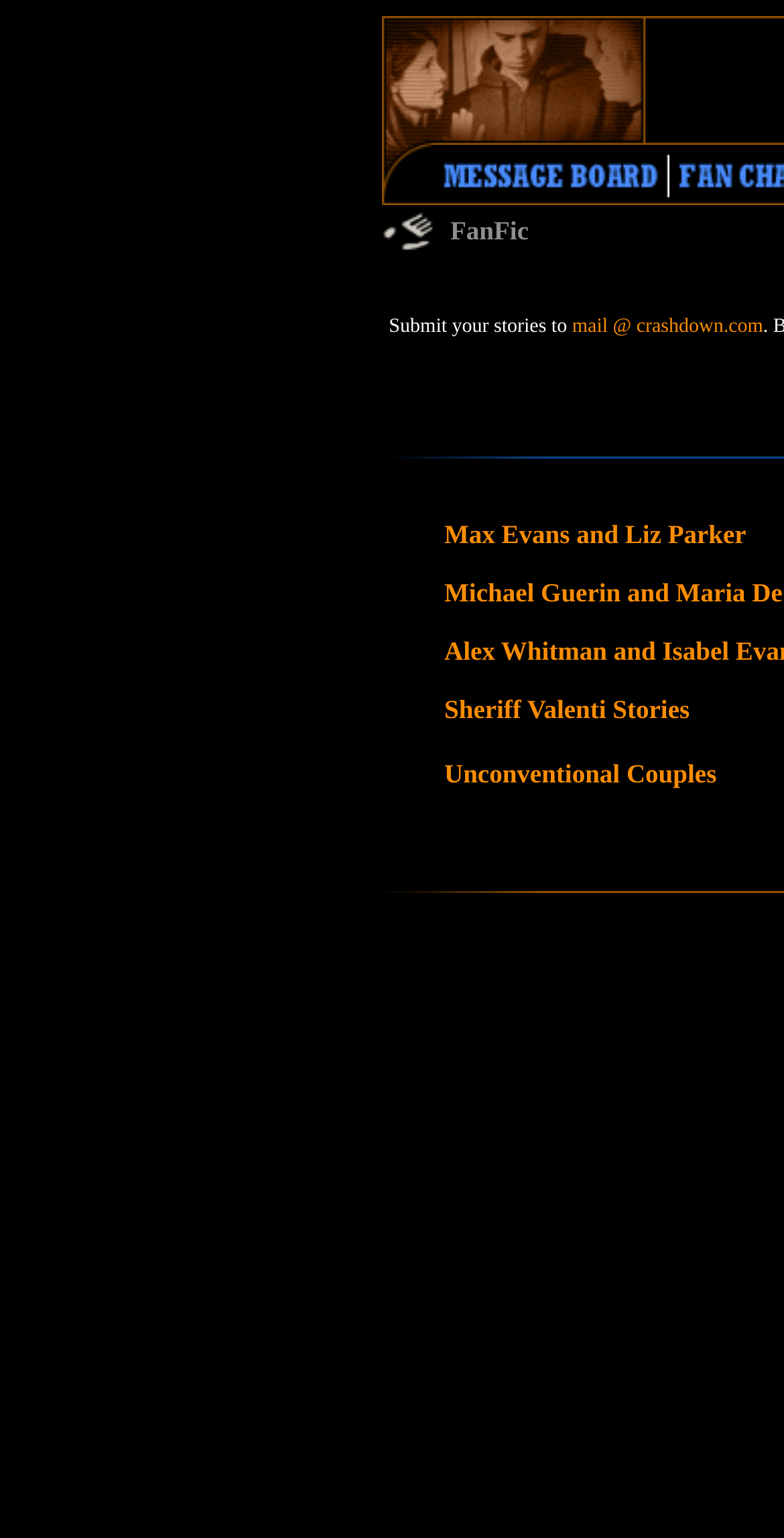How many images are present in the first table cell? Please answer the question using a single word or phrase based on the image.

2